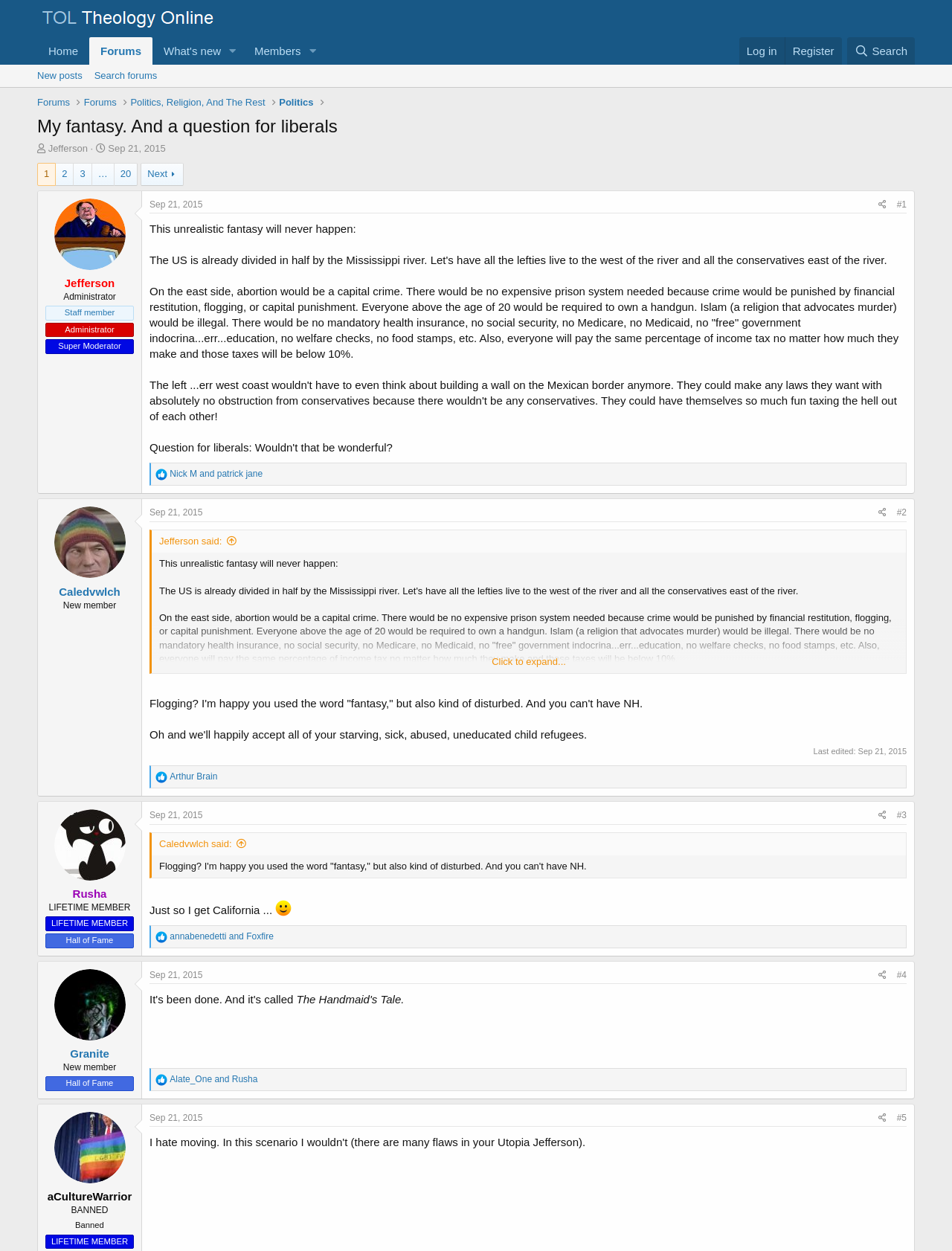What is the reaction to the first post?
Based on the image, answer the question with as much detail as possible.

The reaction to the first post can be found at the bottom of the first post, where it says 'Reactions:' and there is an image of a 'Like' button.